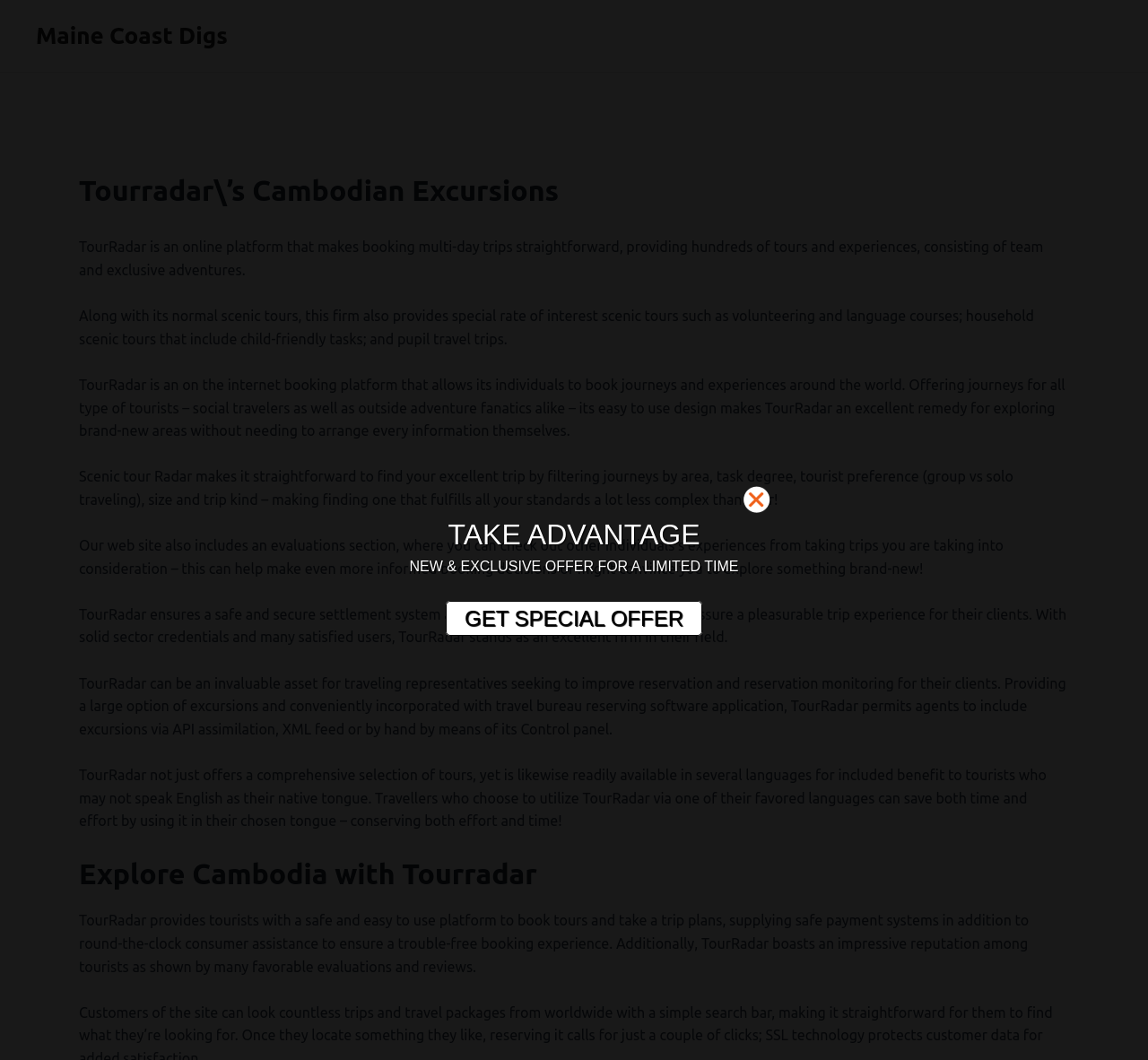Reply to the question with a single word or phrase:
What languages is TourRadar available in?

Multiple languages